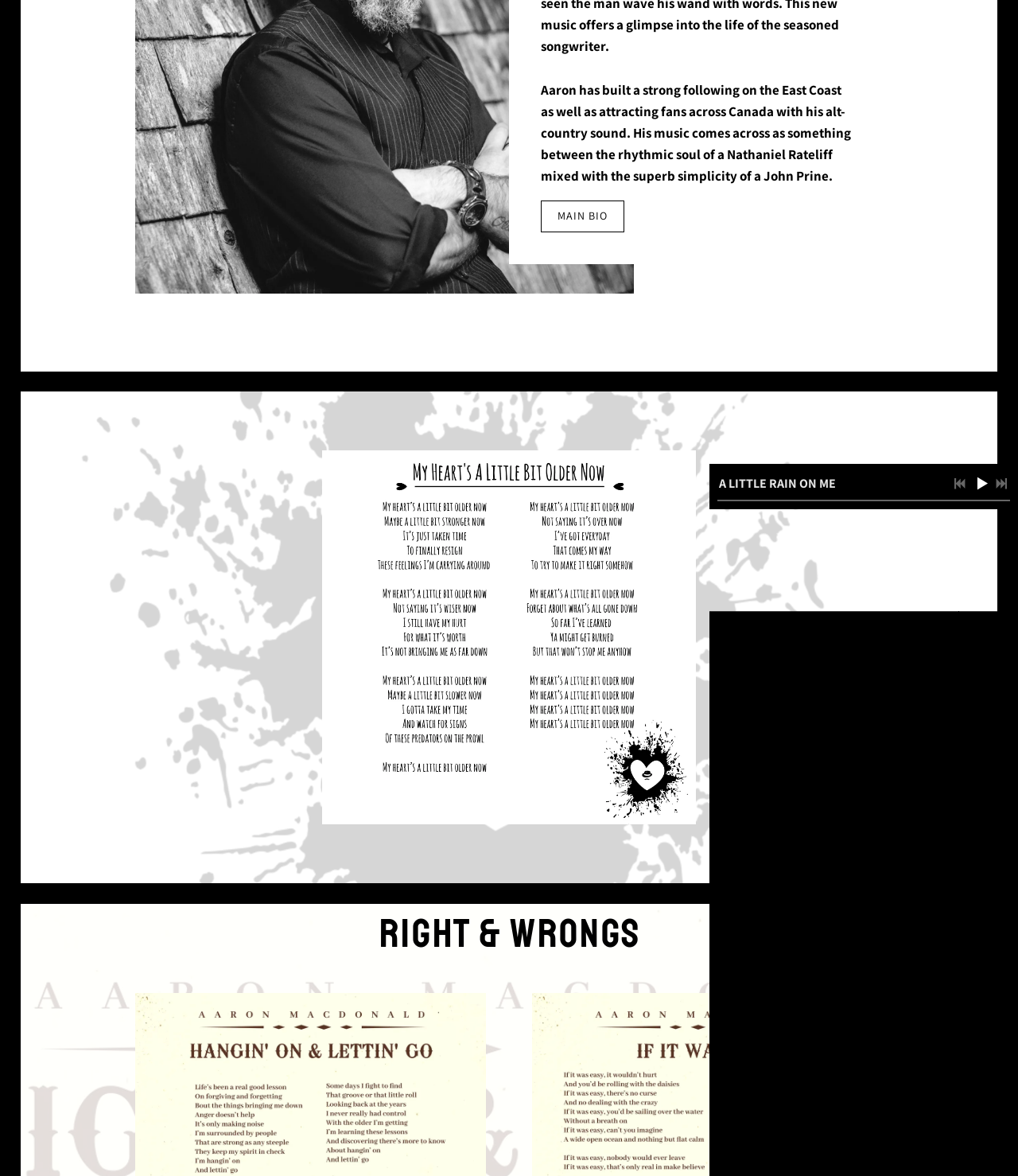Identify the bounding box of the UI component described as: "World".

None